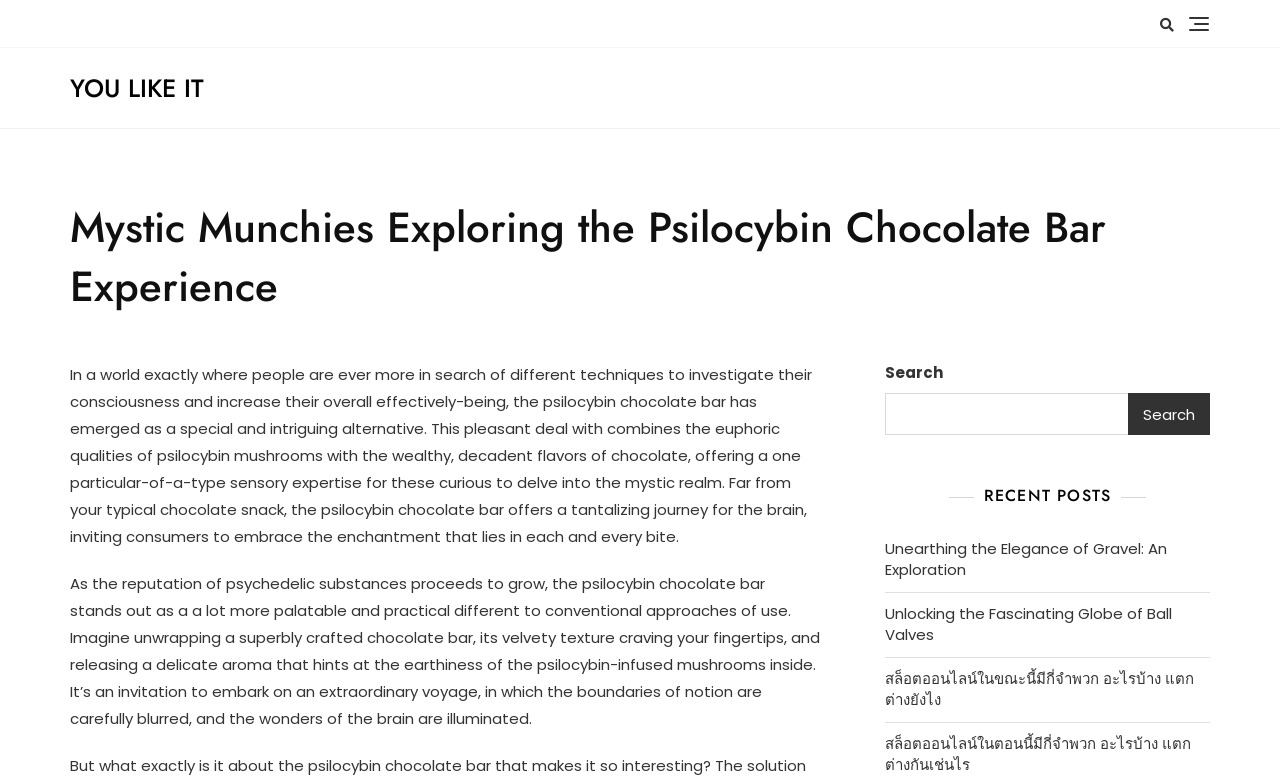Please answer the following question using a single word or phrase: 
What is the main topic of this webpage?

Psilocybin chocolate bar